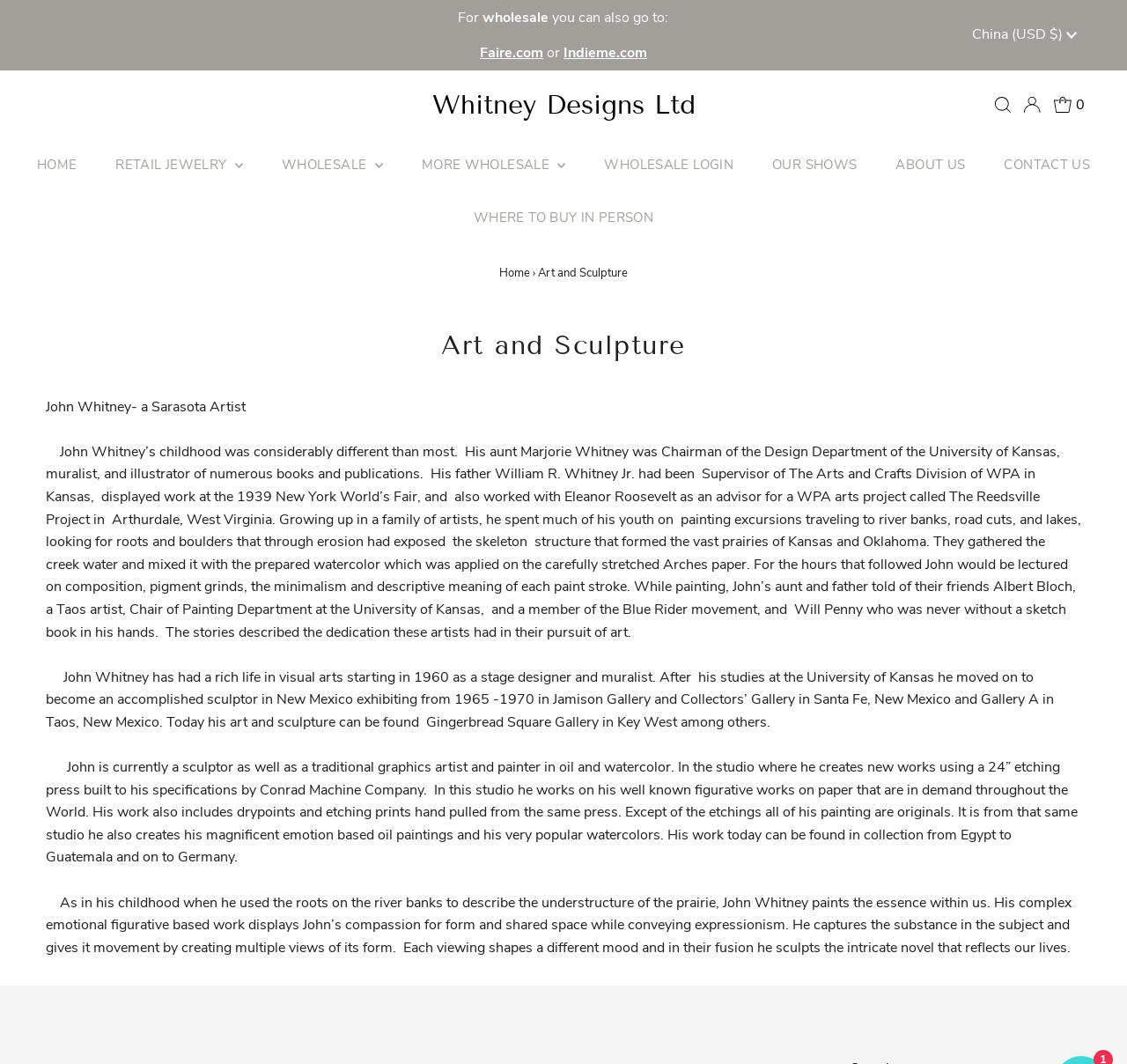What is the currency used on this website?
Please answer the question as detailed as possible based on the image.

The currency is mentioned in the 'Currency' section, where it says 'China (USD $)'.